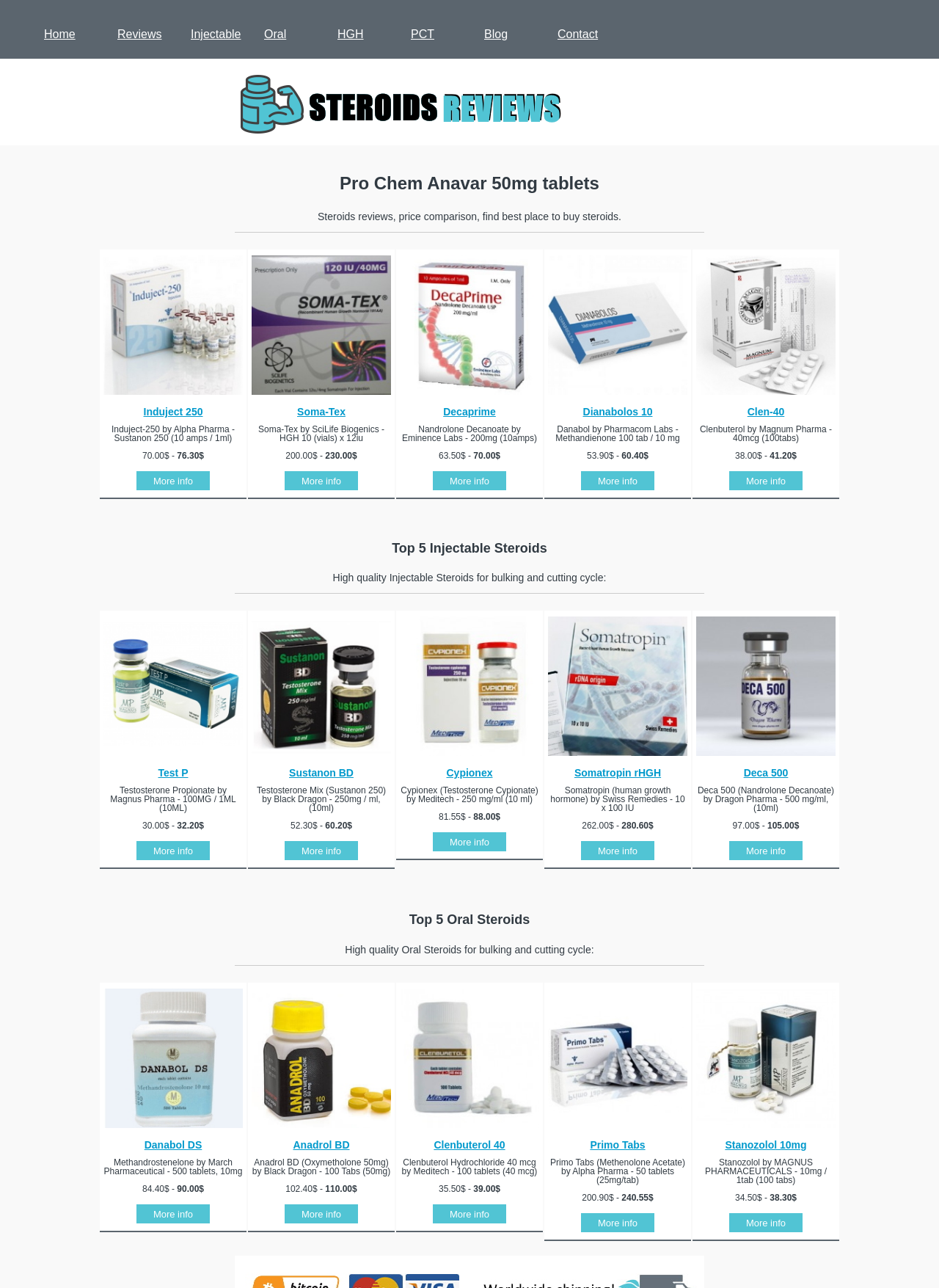Using the element description provided, determine the bounding box coordinates in the format (top-left x, top-left y, bottom-right x, bottom-right y). Ensure that all values are floating point numbers between 0 and 1. Element description: Tamiko Kawata

None